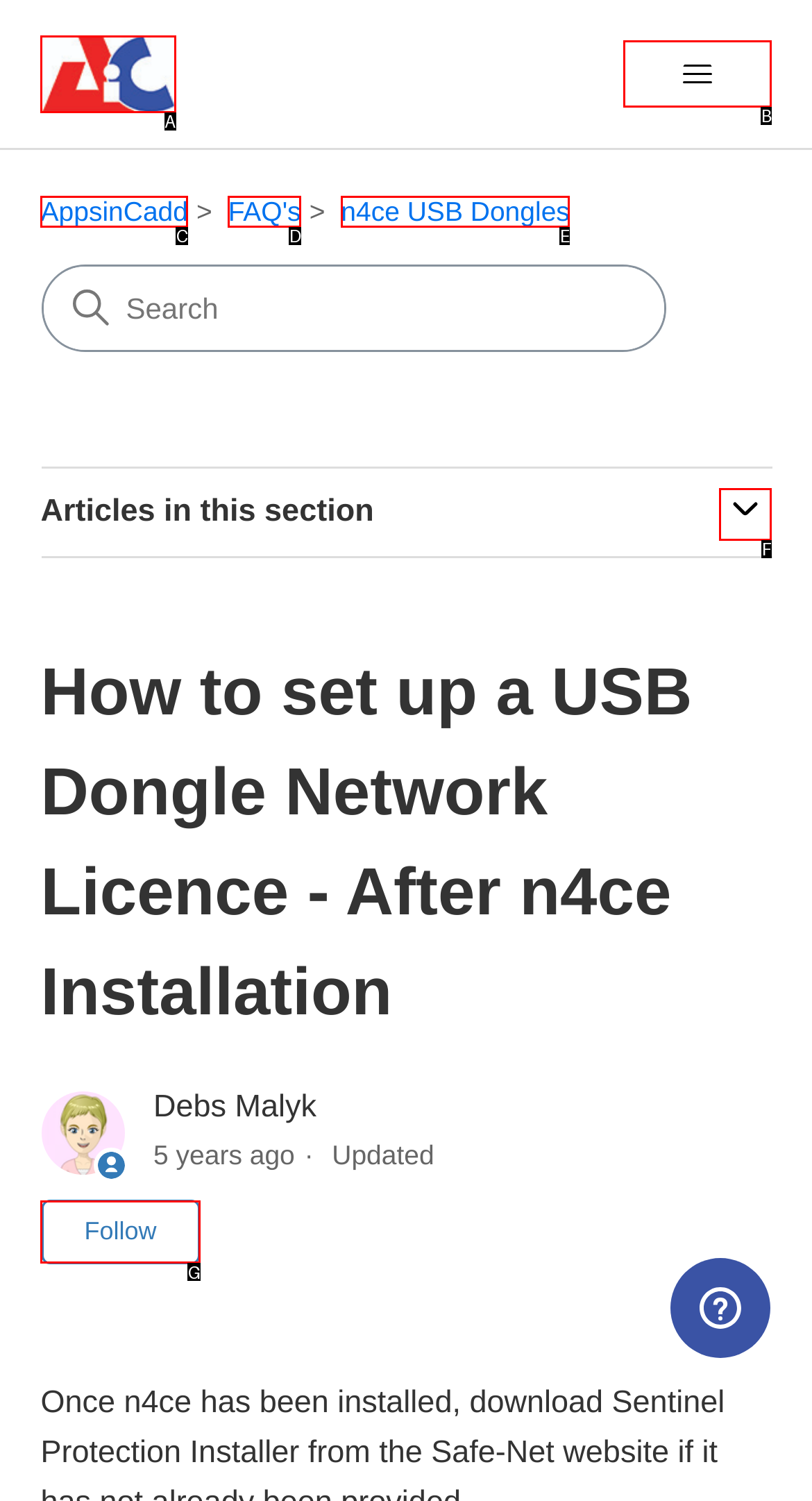Determine the HTML element that best aligns with the description: title="Home"
Answer with the appropriate letter from the listed options.

A